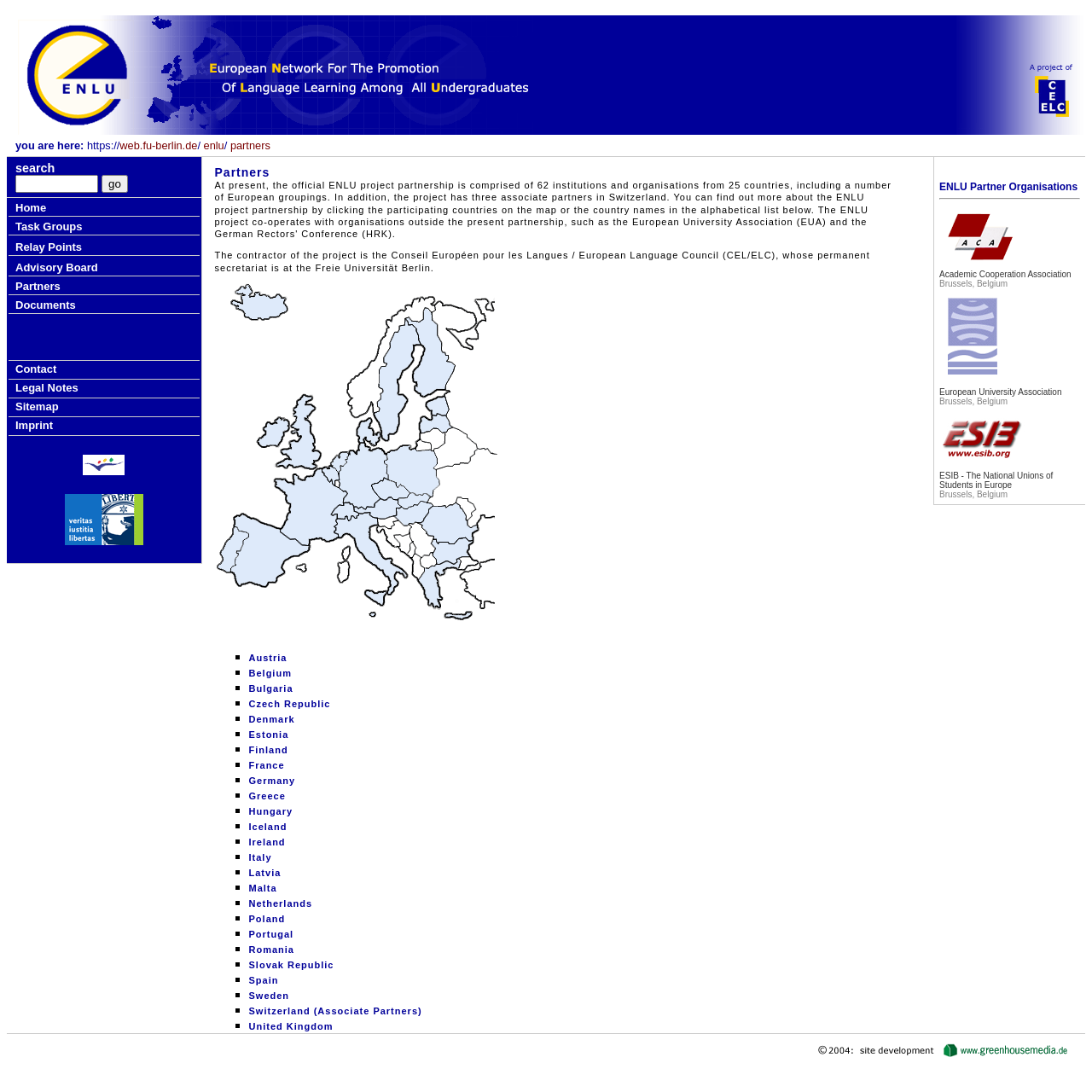Give a detailed overview of the webpage's appearance and contents.

The webpage is titled "ENLU - Partners" and has a layout with multiple sections. At the top, there are two images, one on the left and one on the right, taking up about half of the screen width each. Below the images, there is a navigation section with a "you are here" indicator, followed by a breadcrumb trail showing the current page's location within the website.

To the right of the navigation section, there is a search bar with a "go" button. Below the search bar, there is a table with several rows, each containing a link to a different page, including "Home", "Task Groups", "Relay Points", "Advisory Board", "Partners", and "Documents".

Further down the page, there is another table with links to "Contact", "Legal Notes", "Sitemap", "Imprint", and several empty rows. The table takes up about half of the screen width.

On the right side of the page, there is a separate section with a heading "ENLU Partner Organisations" and a horizontal separator line below it. Below the separator, there is a link with an accompanying image.

Throughout the page, there are several empty table cells and rows, which may be used for layout purposes. Overall, the page has a simple and organized layout, with clear headings and concise text.